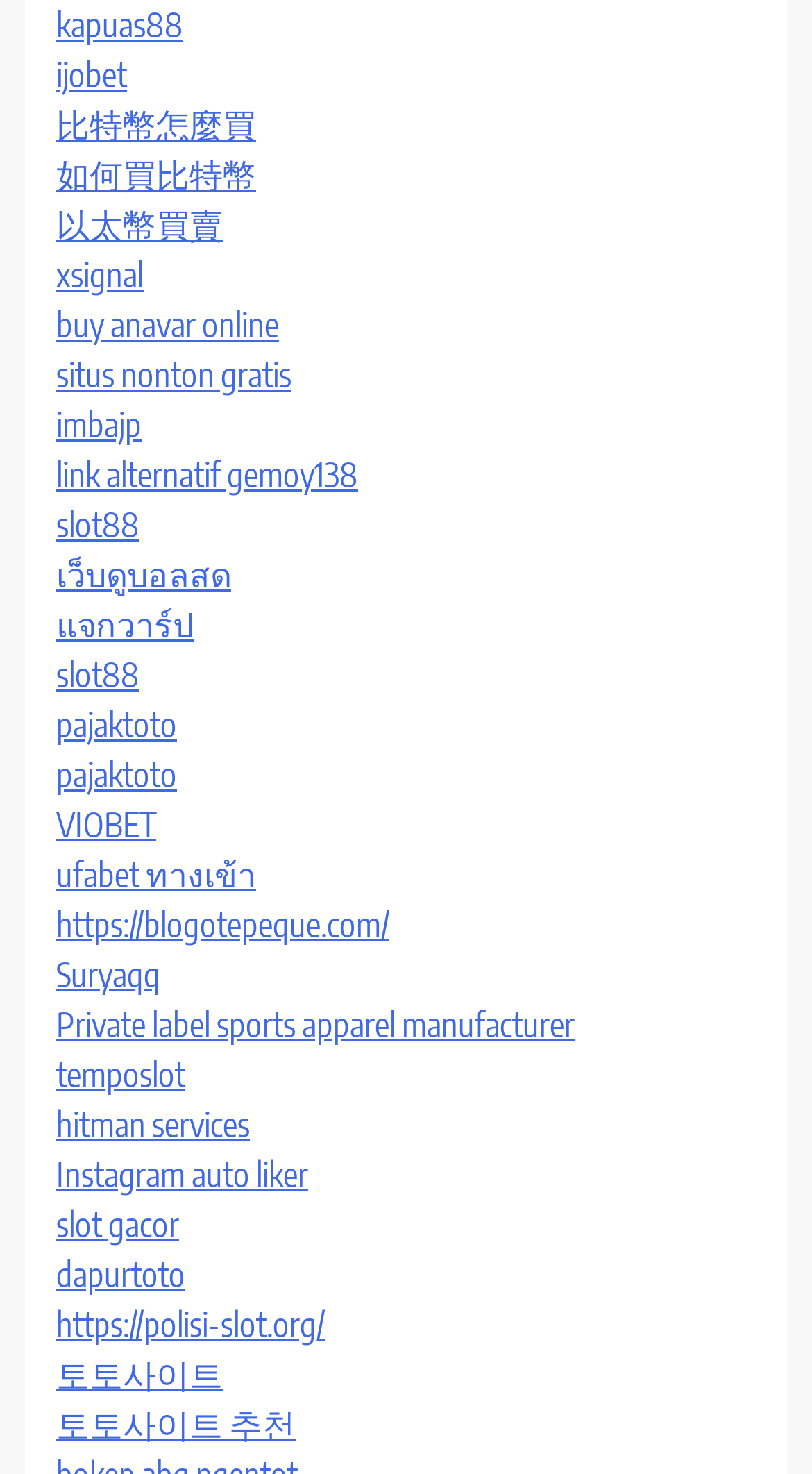What is the language of the link with the text 'แจกวาร์ป'?
Based on the screenshot, provide your answer in one word or phrase.

Thai